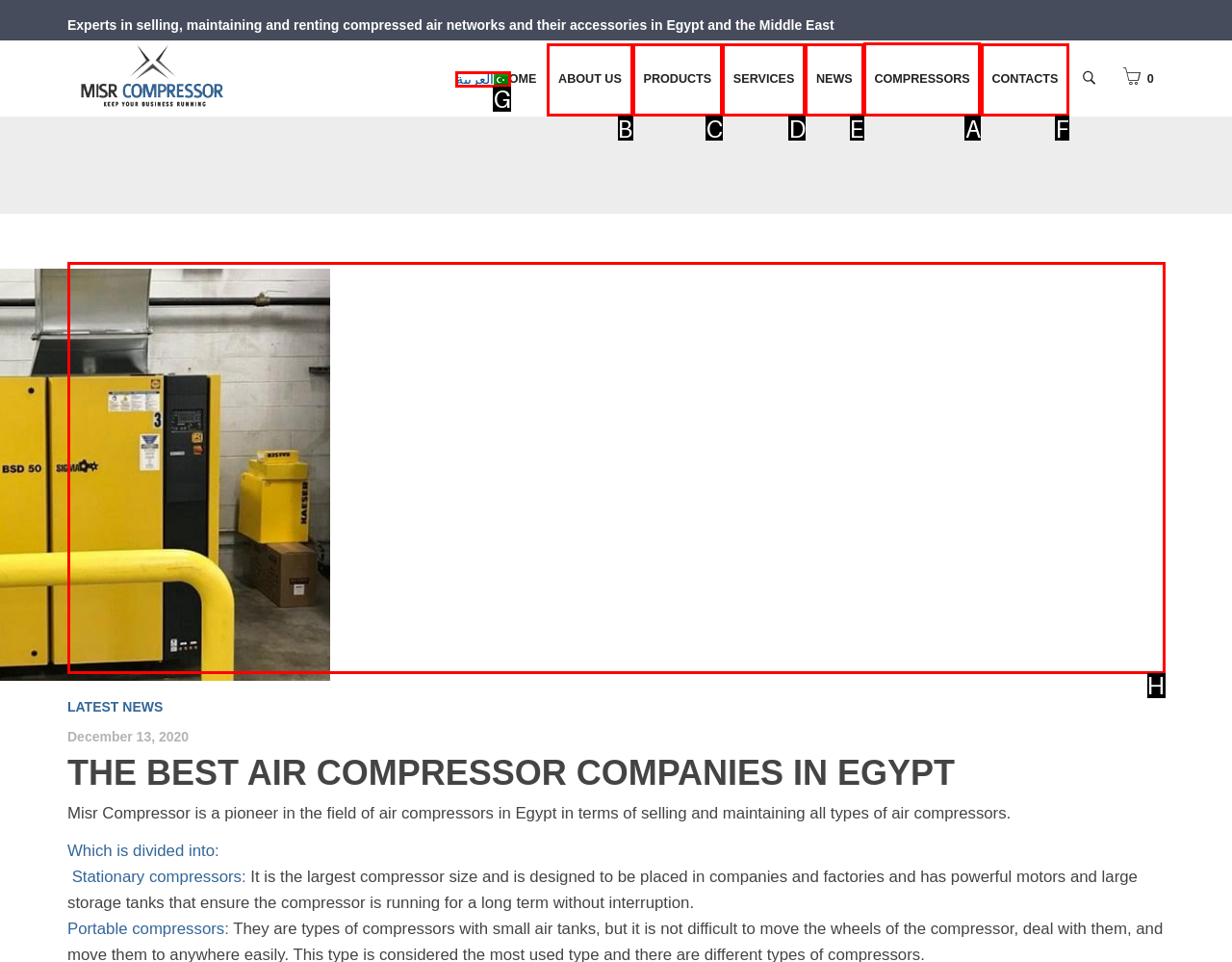Please indicate which HTML element to click in order to fulfill the following task: Learn about COMPRESSORS Respond with the letter of the chosen option.

A